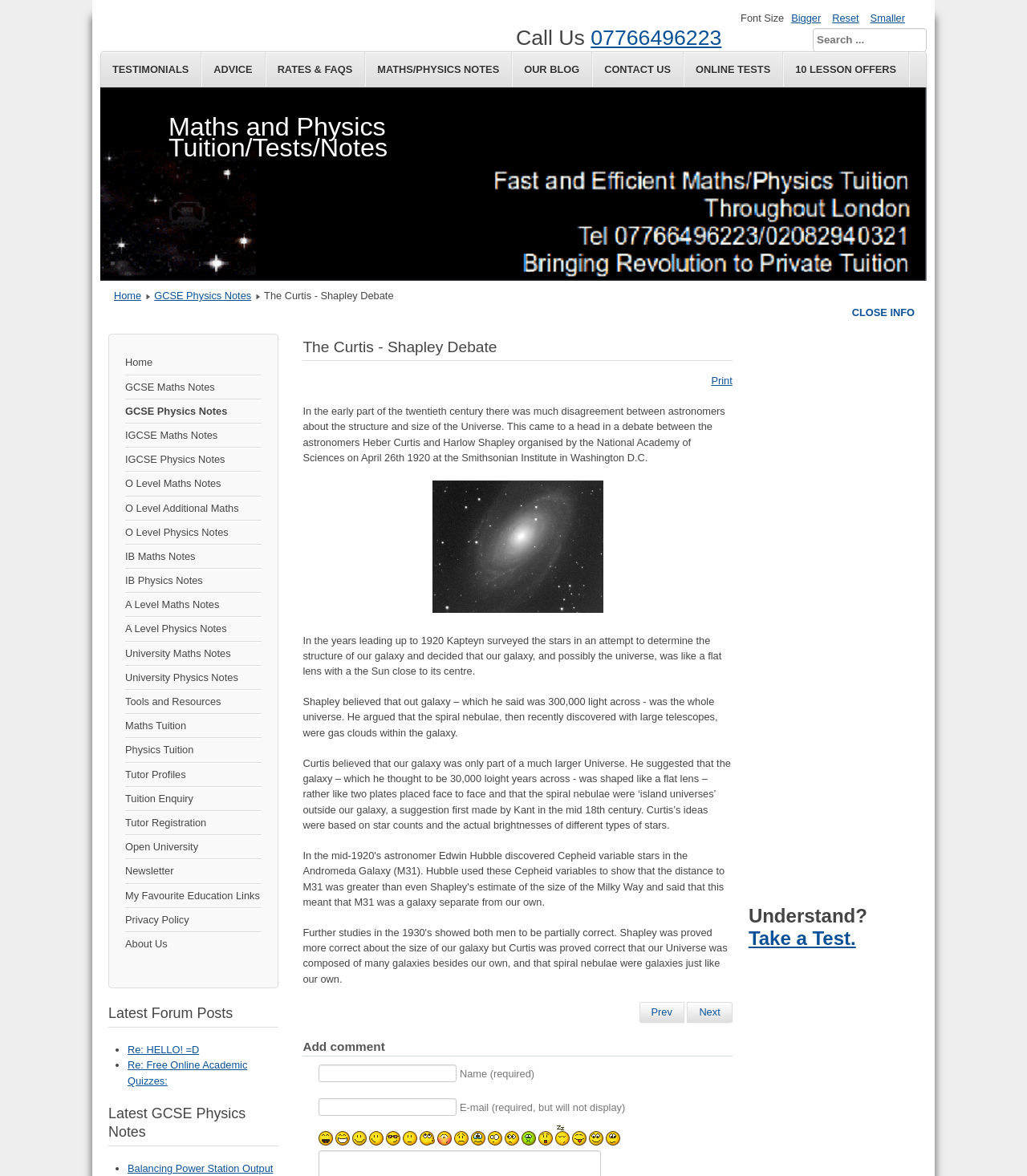Please specify the bounding box coordinates of the clickable section necessary to execute the following command: "Search for GCSE Physics Notes".

[0.791, 0.024, 0.902, 0.051]